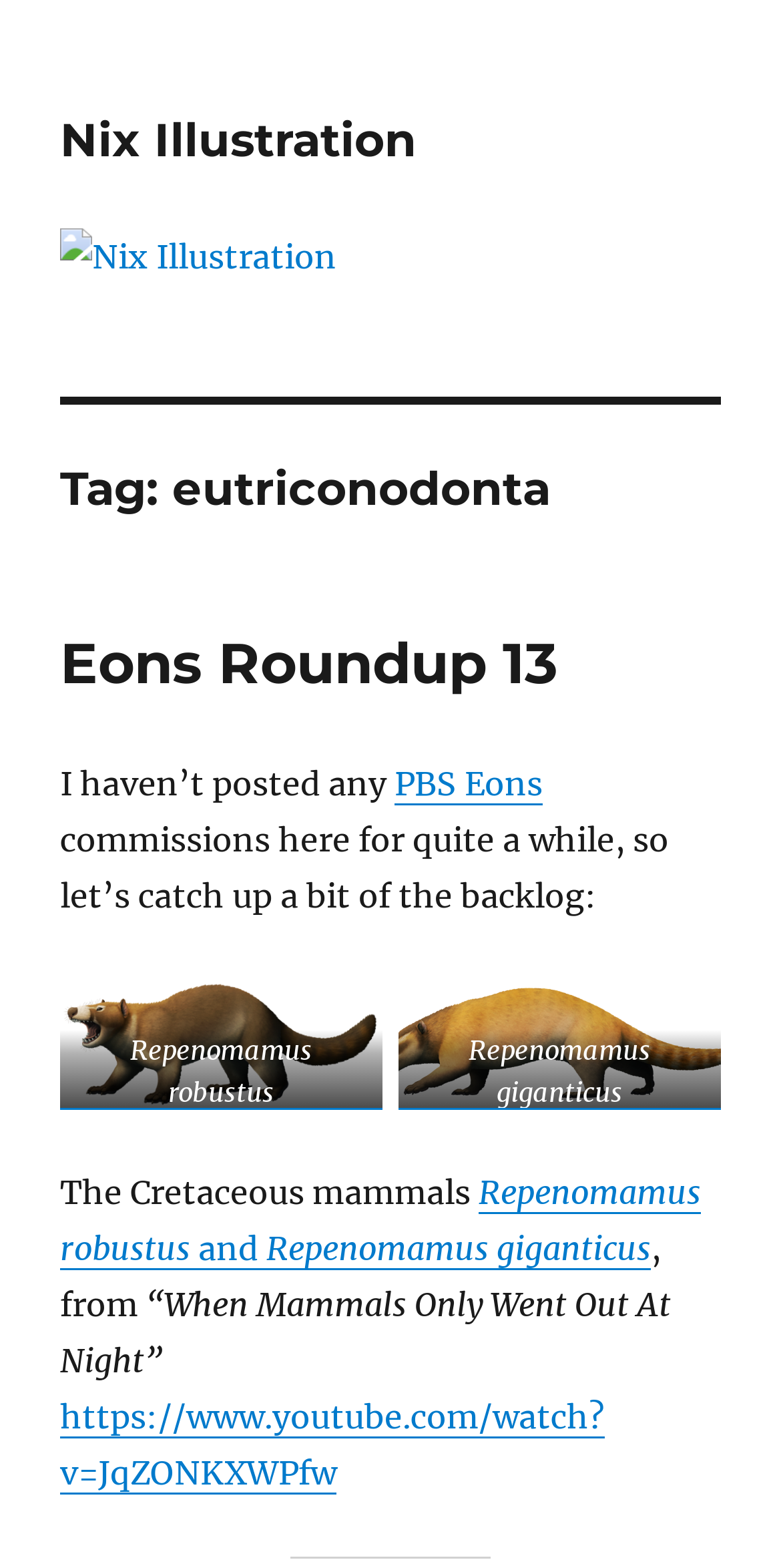Locate the bounding box coordinates of the element that should be clicked to execute the following instruction: "Click on the link to Nix Illustration".

[0.077, 0.072, 0.533, 0.107]